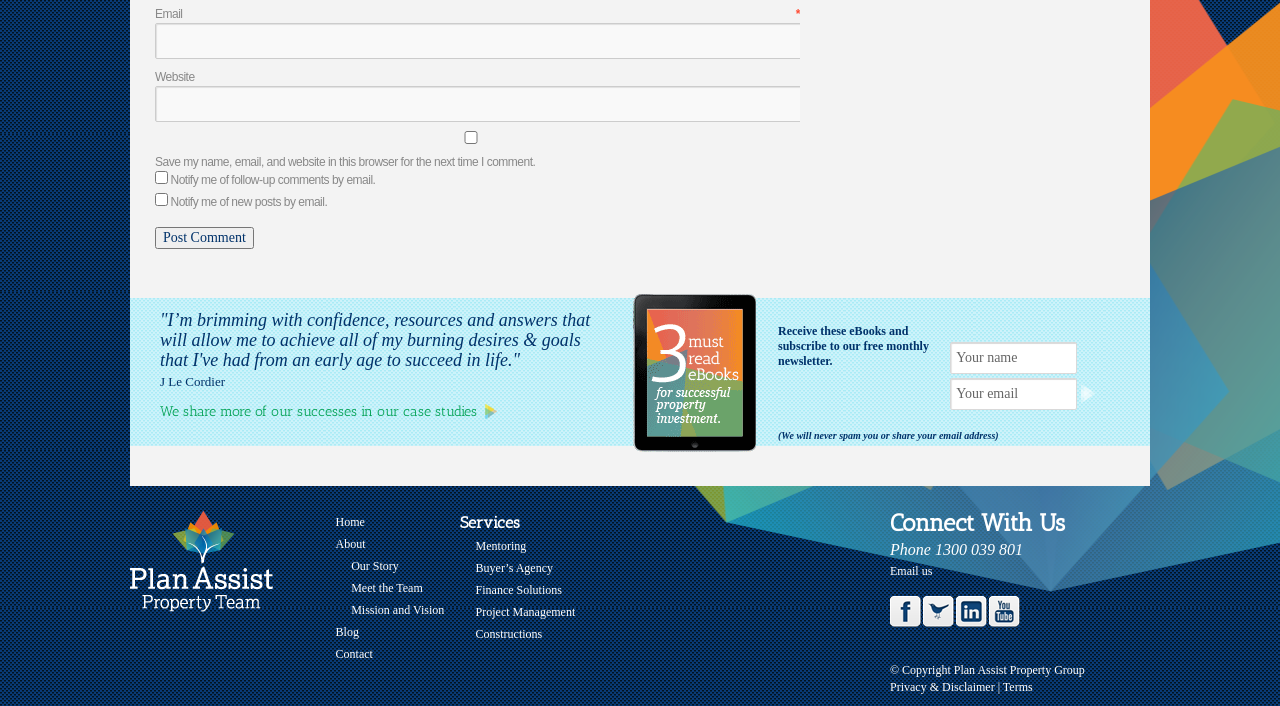Identify the bounding box coordinates of the area that should be clicked in order to complete the given instruction: "Click Contact". The bounding box coordinates should be four float numbers between 0 and 1, i.e., [left, top, right, bottom].

[0.262, 0.916, 0.291, 0.936]